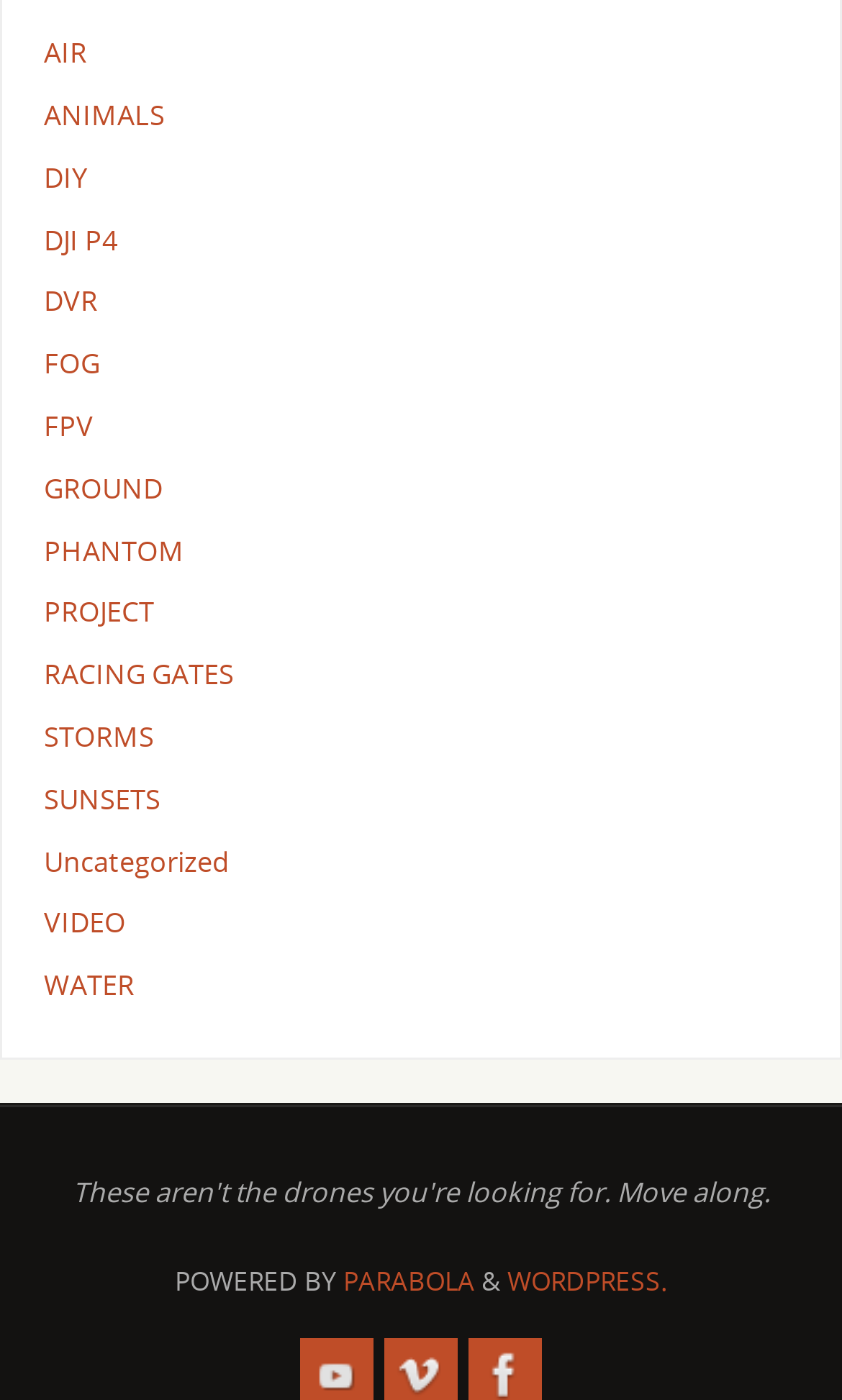Provide the bounding box coordinates of the HTML element this sentence describes: "DJI P4". The bounding box coordinates consist of four float numbers between 0 and 1, i.e., [left, top, right, bottom].

[0.052, 0.158, 0.139, 0.184]